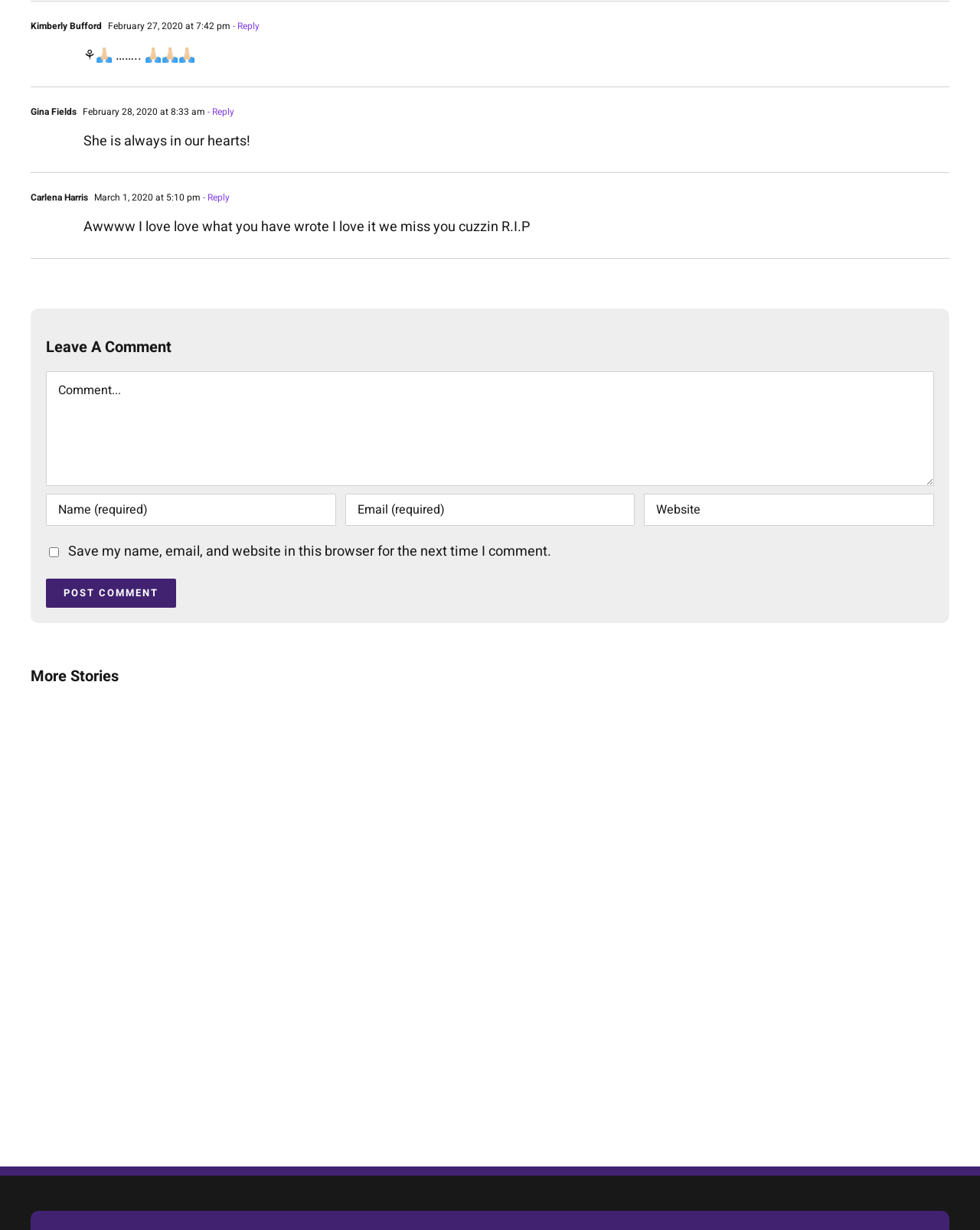Analyze the image and answer the question with as much detail as possible: 
What is the date of the second comment?

The date of the second comment is February 28, 2020 at 8:33 am, as indicated by the StaticText element with the text 'February 28, 2020 at 8:33 am' below the commenter's name 'Gina Fields'.